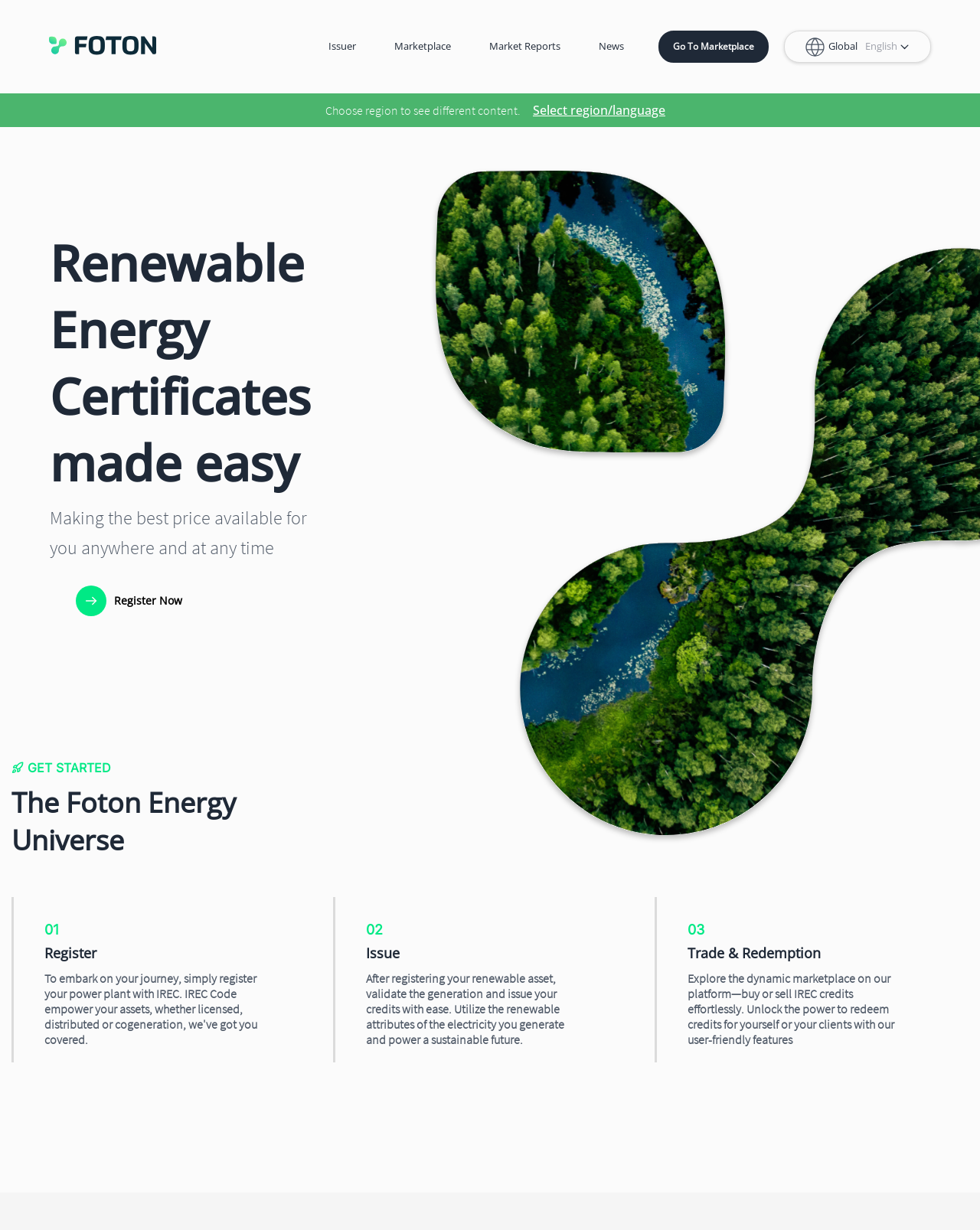Determine and generate the text content of the webpage's headline.

Renewable Energy Certificates made easy